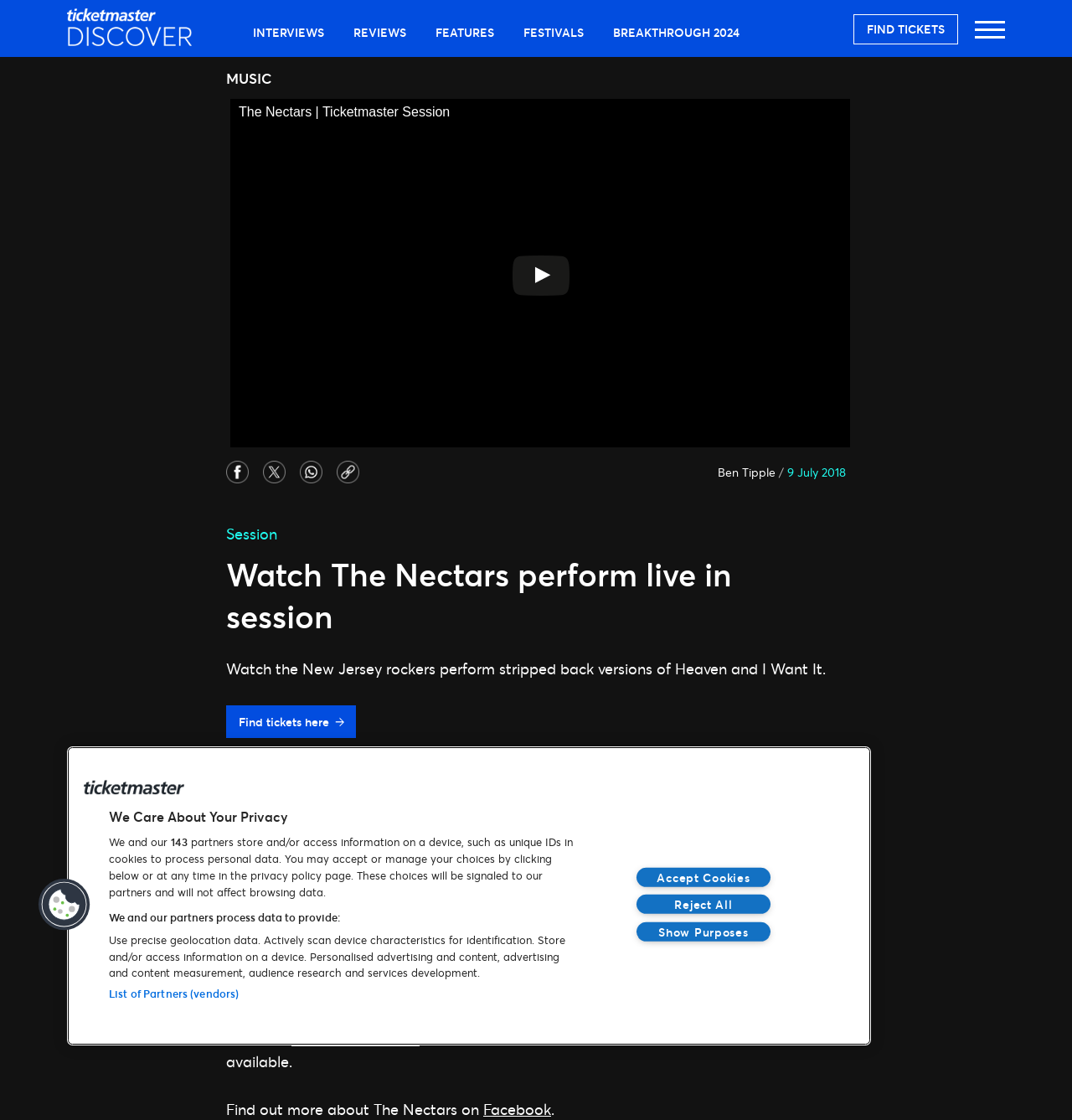What is the name of the album released by The Nectars? Using the information from the screenshot, answer with a single word or phrase.

Sci-Fi Television